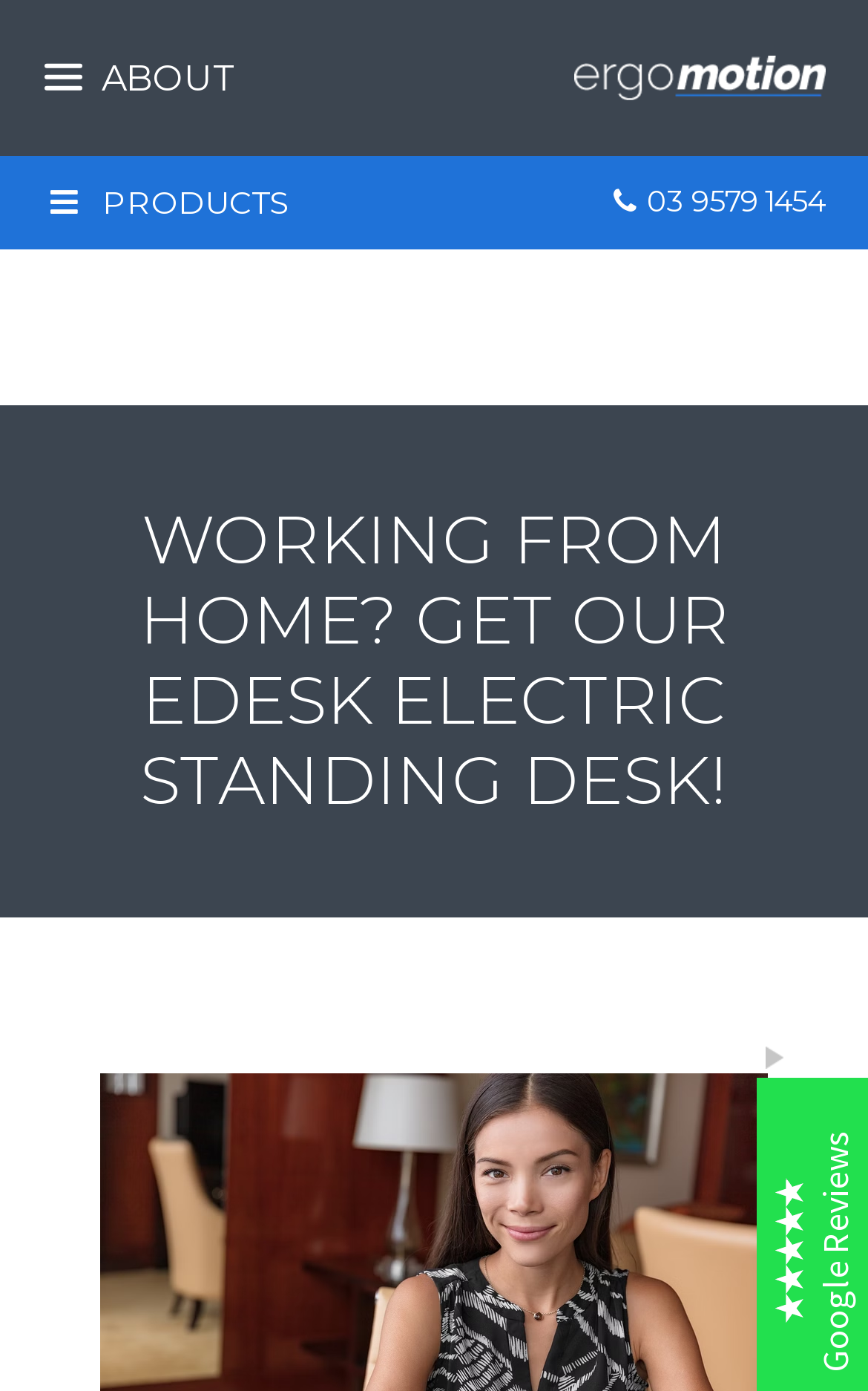From the details in the image, provide a thorough response to the question: How many reviews are there?

I found a StaticText element with the text '261 Reviews' which indicates the number of reviews available.